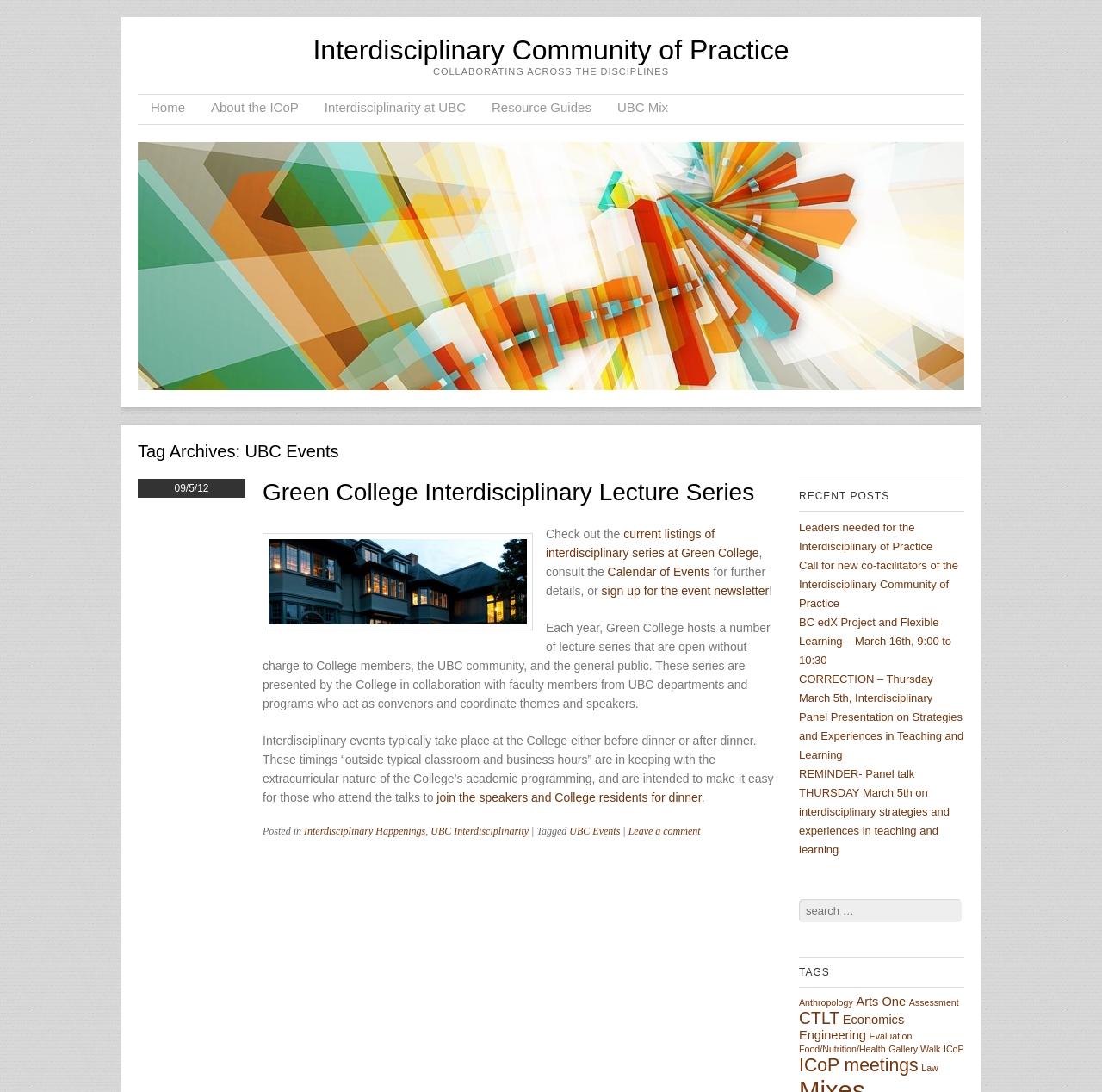What is the name of the community of practice?
From the details in the image, answer the question comprehensively.

I found the answer by looking at the heading element with the text 'Interdisciplinary Community of Practice' which is located at the top of the webpage.